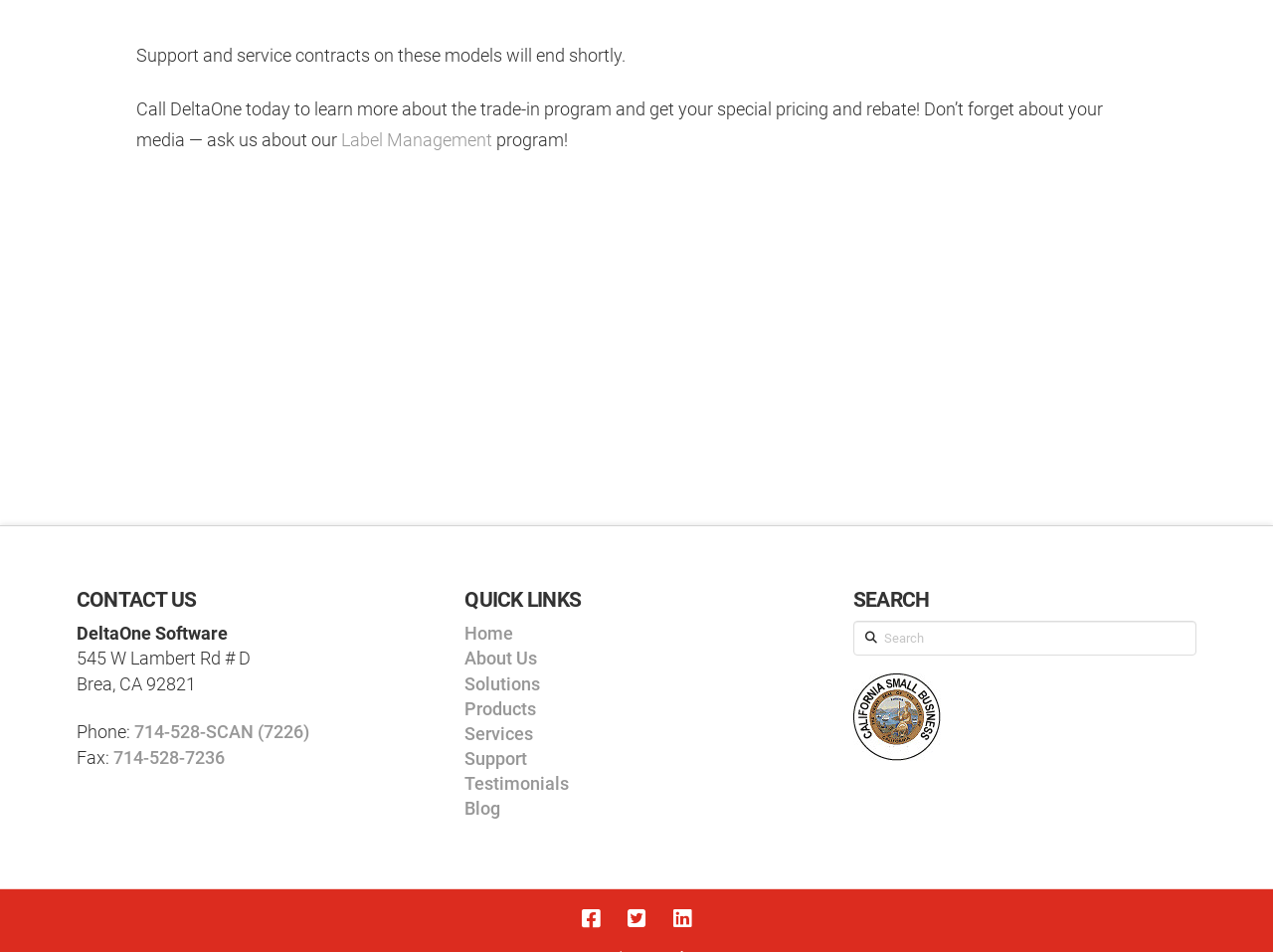Please identify the bounding box coordinates of the element's region that needs to be clicked to fulfill the following instruction: "Check the Facebook link". The bounding box coordinates should consist of four float numbers between 0 and 1, i.e., [left, top, right, bottom].

[0.457, 0.954, 0.471, 0.976]